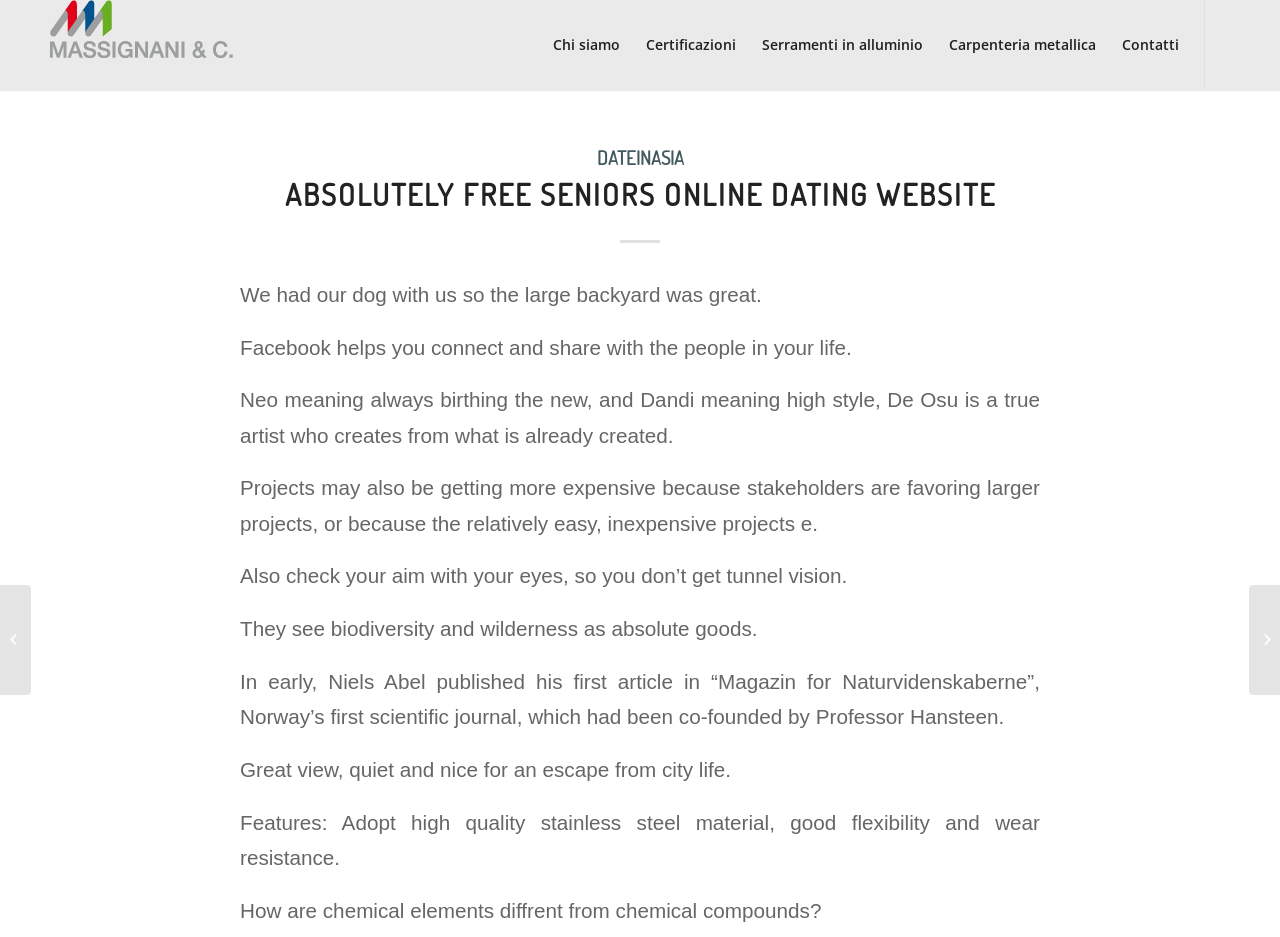Provide the bounding box coordinates of the HTML element this sentence describes: "Special Tools". The bounding box coordinates consist of four float numbers between 0 and 1, i.e., [left, top, right, bottom].

None